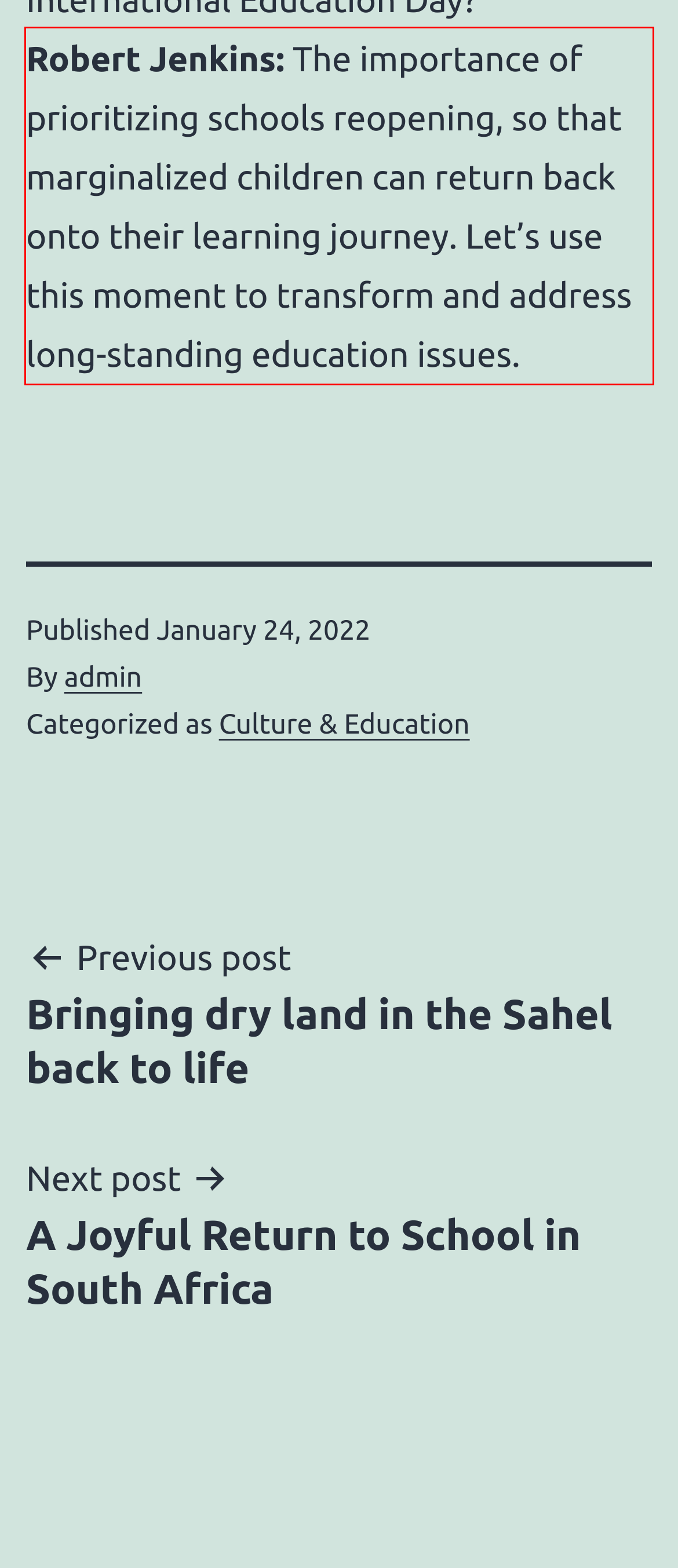Using OCR, extract the text content found within the red bounding box in the given webpage screenshot.

Robert Jenkins: The importance of prioritizing schools reopening, so that marginalized children can return back onto their learning journey. Let’s use this moment to transform and address long-standing education issues.